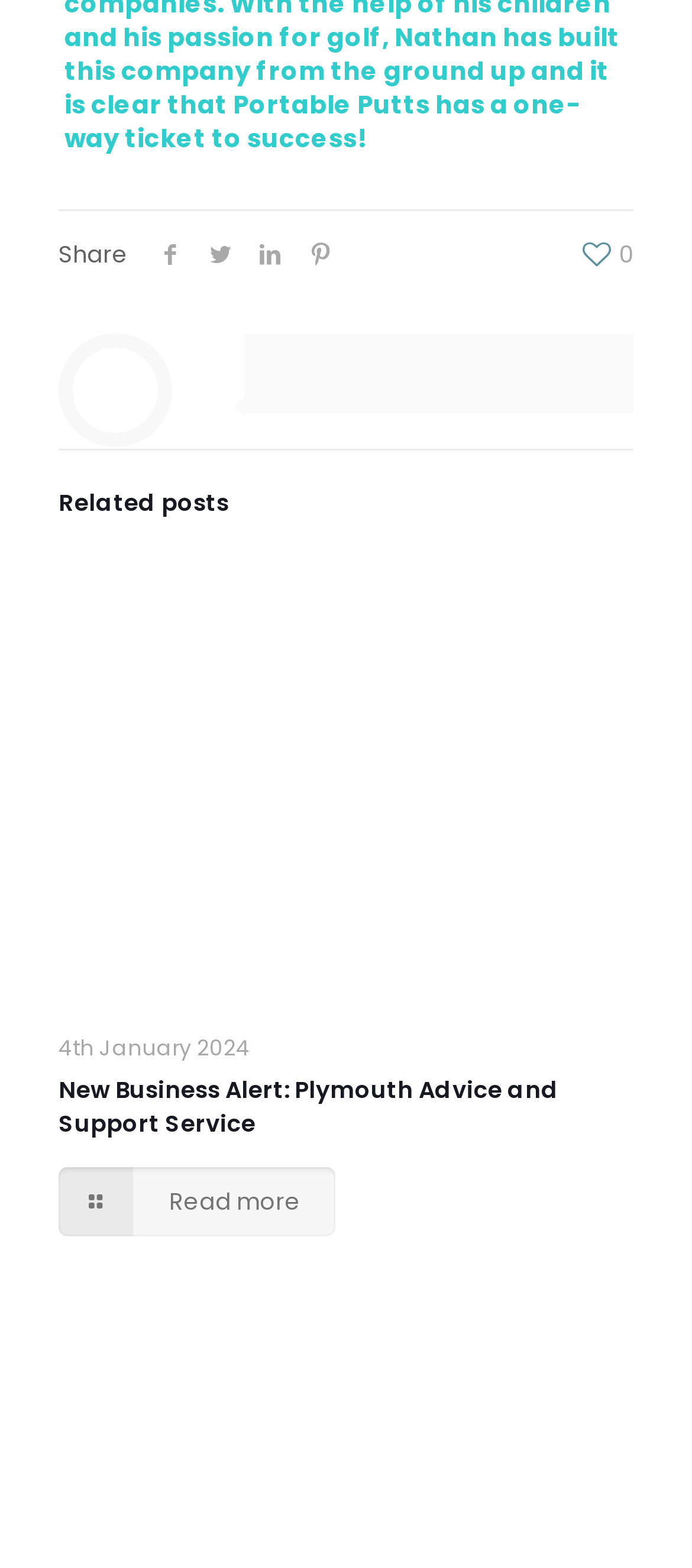Bounding box coordinates are specified in the format (top-left x, top-left y, bottom-right x, bottom-right y). All values are floating point numbers bounded between 0 and 1. Please provide the bounding box coordinate of the region this sentence describes: aria-label="pinterest icon"

[0.427, 0.151, 0.499, 0.173]